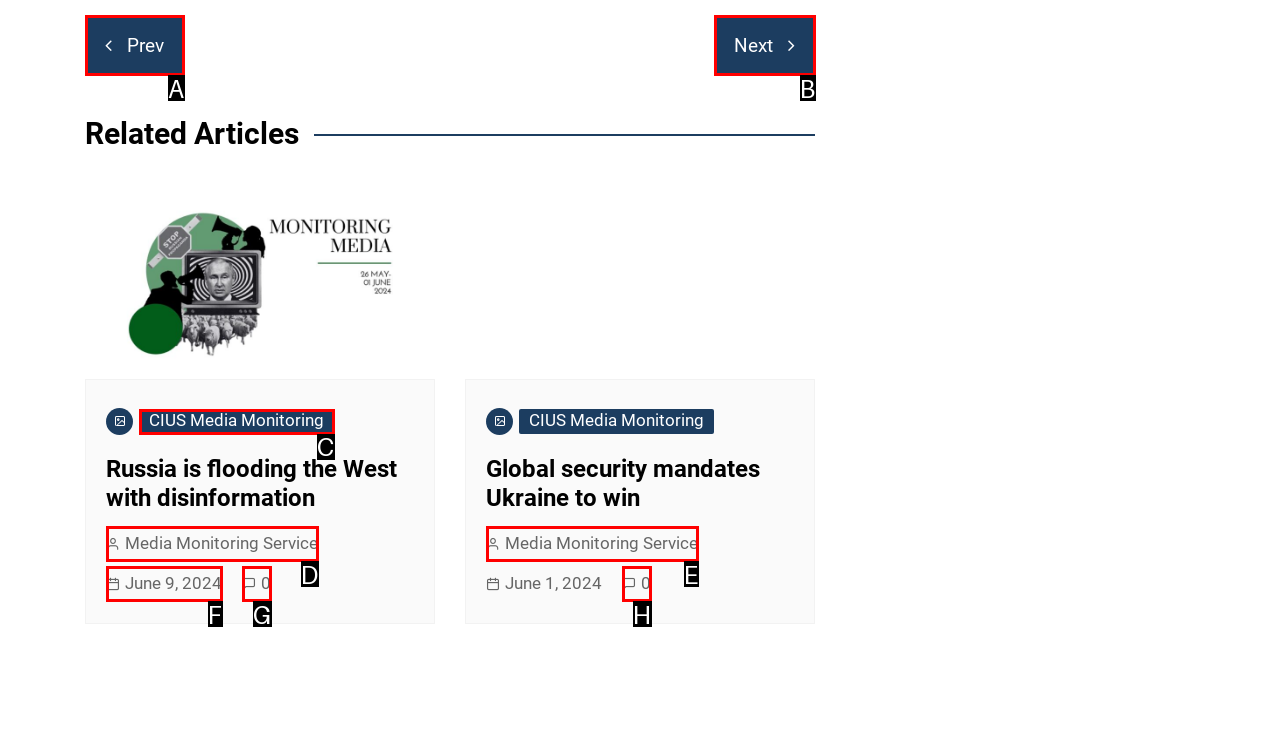Tell me which one HTML element best matches the description: 0 Answer with the option's letter from the given choices directly.

H